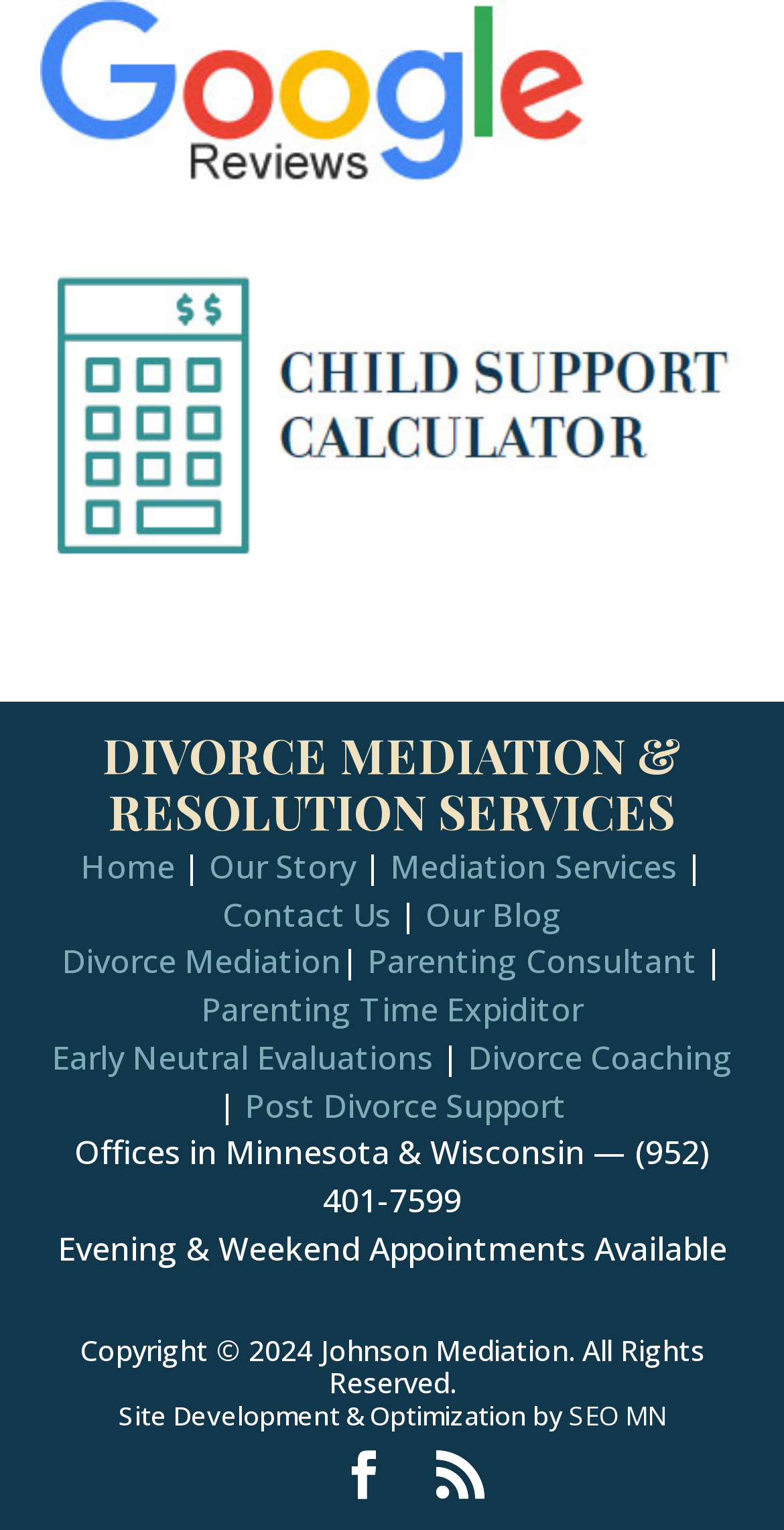Locate the bounding box coordinates of the area you need to click to fulfill this instruction: 'Call the office'. The coordinates must be in the form of four float numbers ranging from 0 to 1: [left, top, right, bottom].

[0.095, 0.739, 0.905, 0.799]